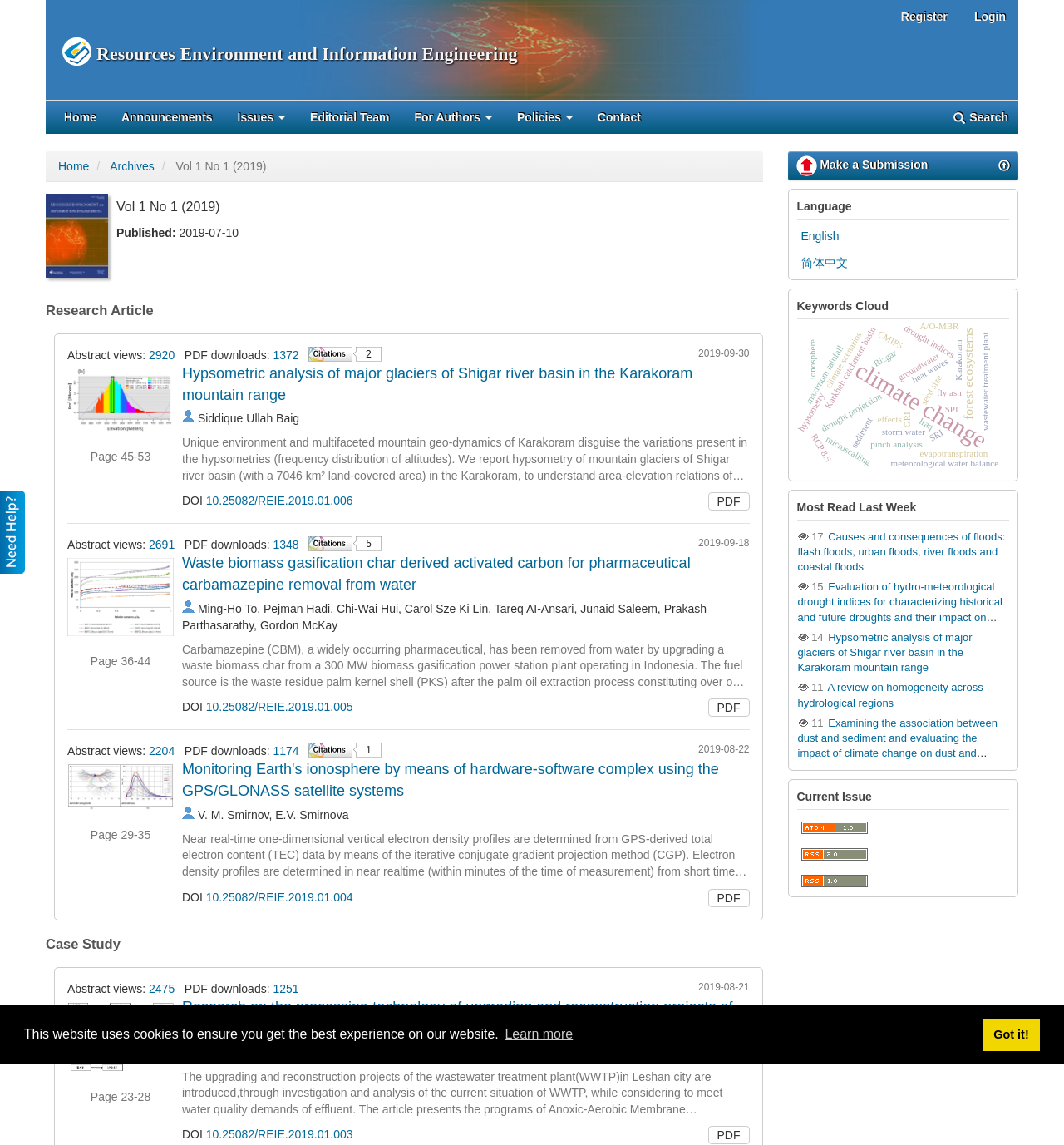Please locate the bounding box coordinates of the element that should be clicked to achieve the given instruction: "click the 'dismiss cookie message' button".

[0.923, 0.889, 0.978, 0.918]